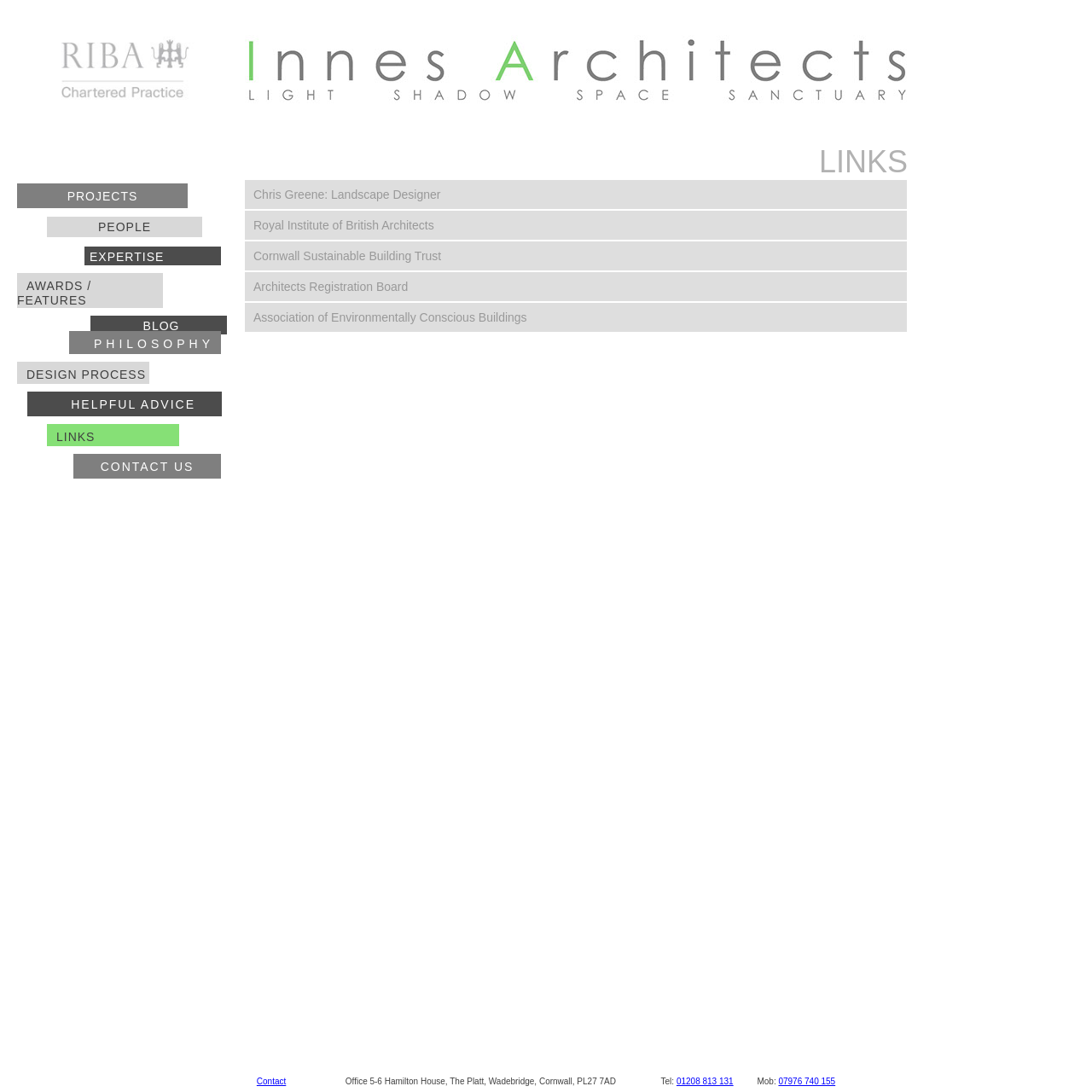Please identify the bounding box coordinates of the region to click in order to complete the task: "Click on the PROJECTS link". The coordinates must be four float numbers between 0 and 1, specified as [left, top, right, bottom].

[0.016, 0.168, 0.172, 0.191]